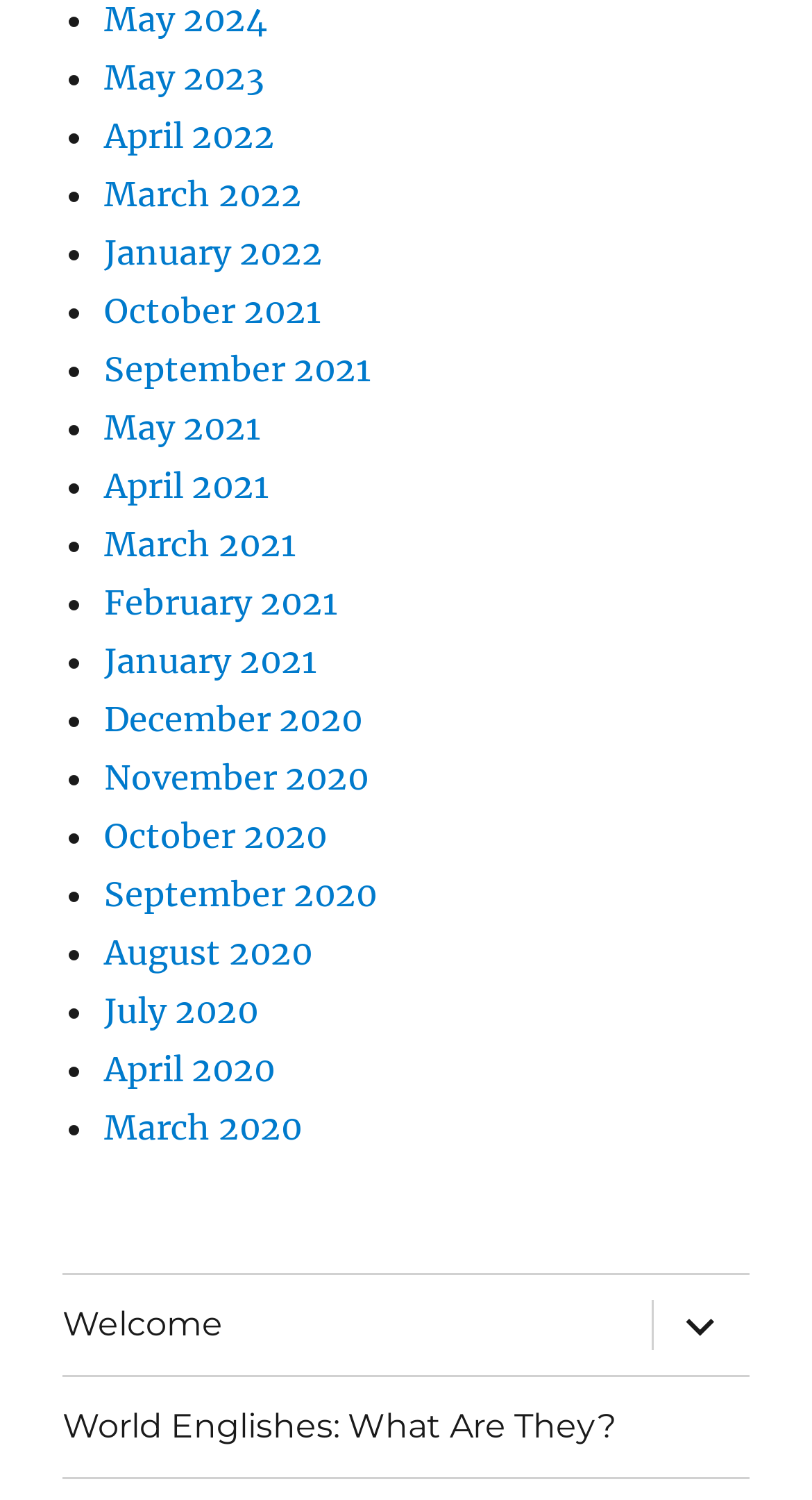Determine the coordinates of the bounding box that should be clicked to complete the instruction: "Click on January 2022". The coordinates should be represented by four float numbers between 0 and 1: [left, top, right, bottom].

[0.128, 0.154, 0.397, 0.182]